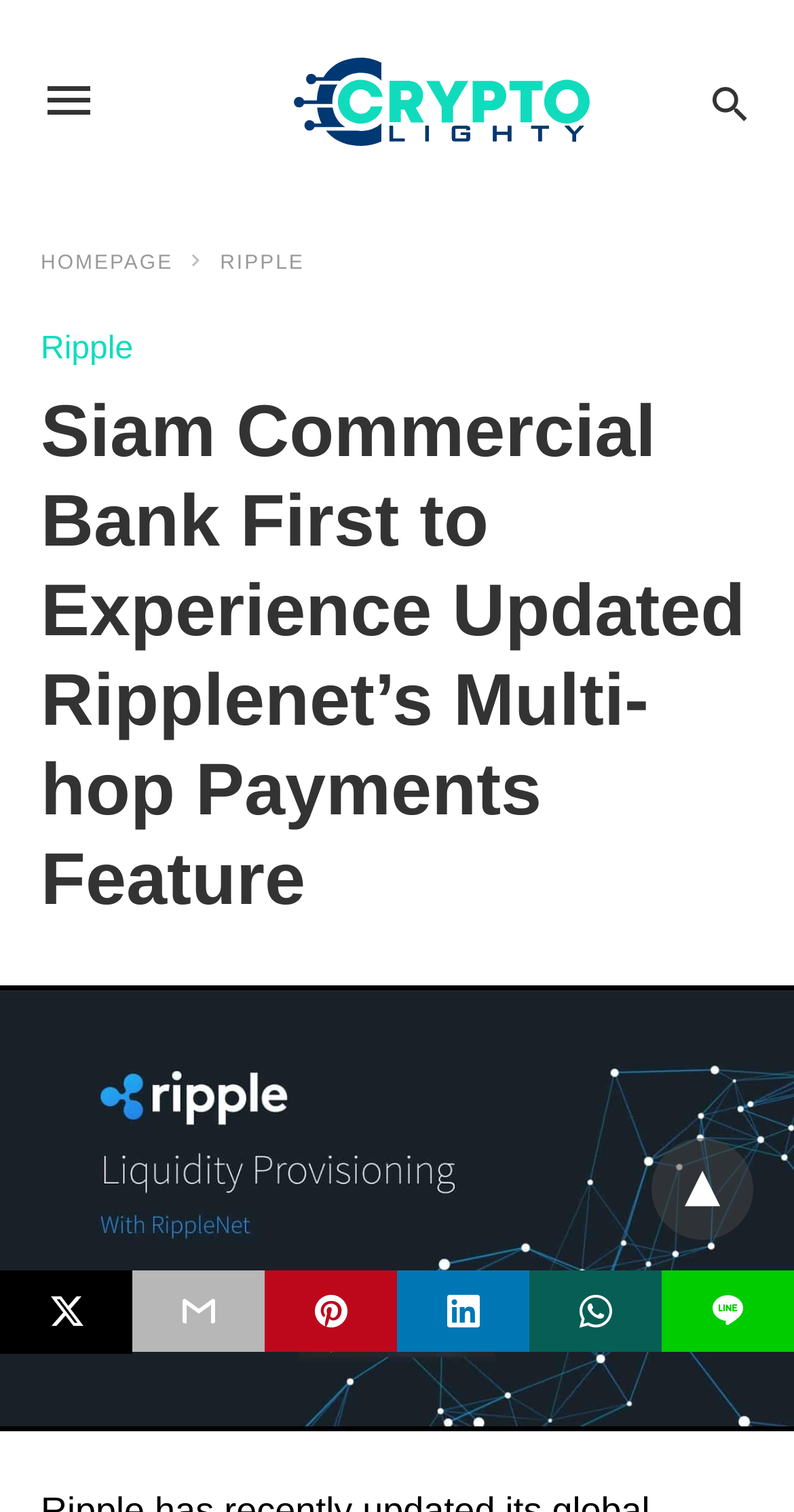Based on the image, please respond to the question with as much detail as possible:
What is the feature updated in RippleNet?

From the heading 'Siam Commercial Bank First to Experience Updated Ripplenet’s Multi-hop Payments Feature', we can infer that the feature updated in RippleNet is Multi-hop Payments.